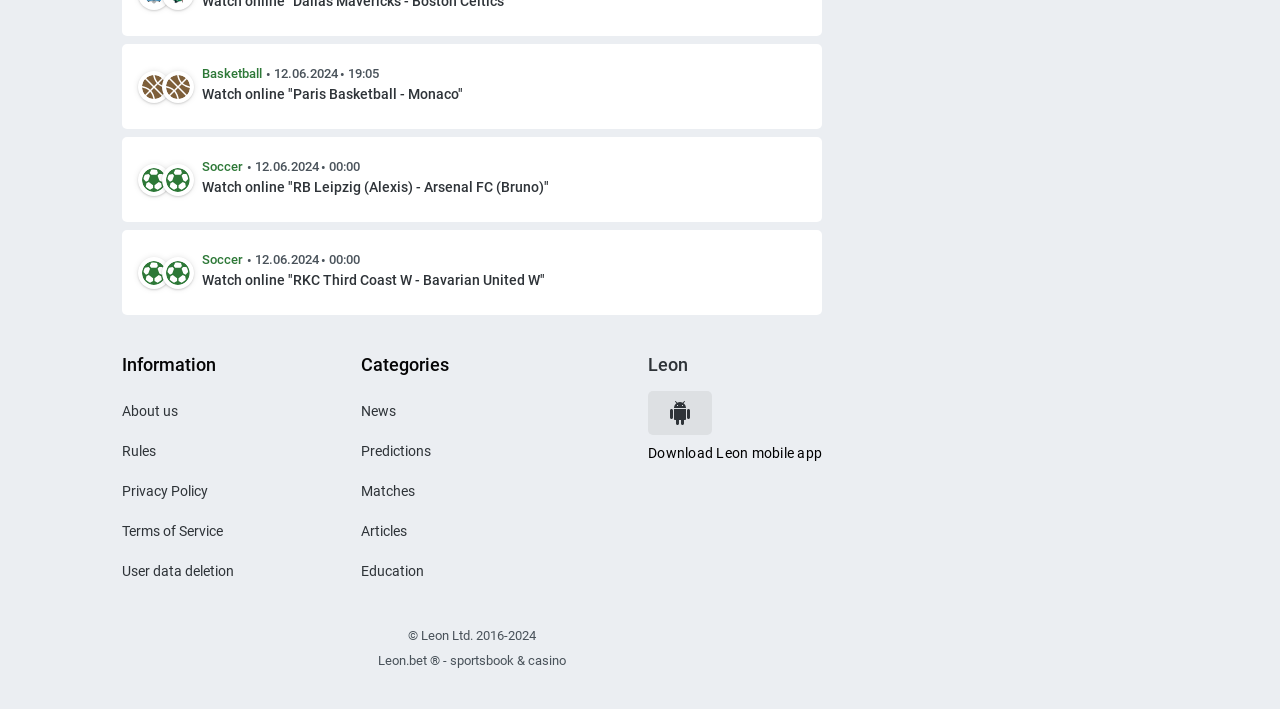Answer the question with a brief word or phrase:
What is the text of the link associated with the image?

Leon